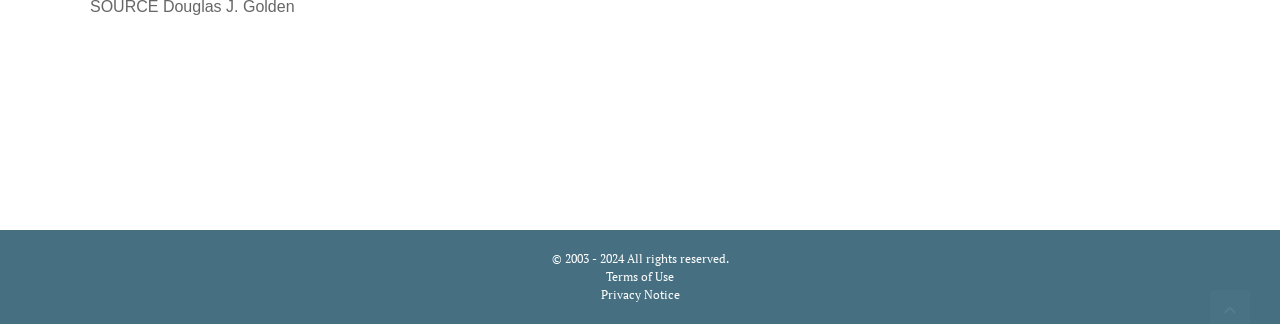Calculate the bounding box coordinates for the UI element based on the following description: "next News". Ensure the coordinates are four float numbers between 0 and 1, i.e., [left, top, right, bottom].

None